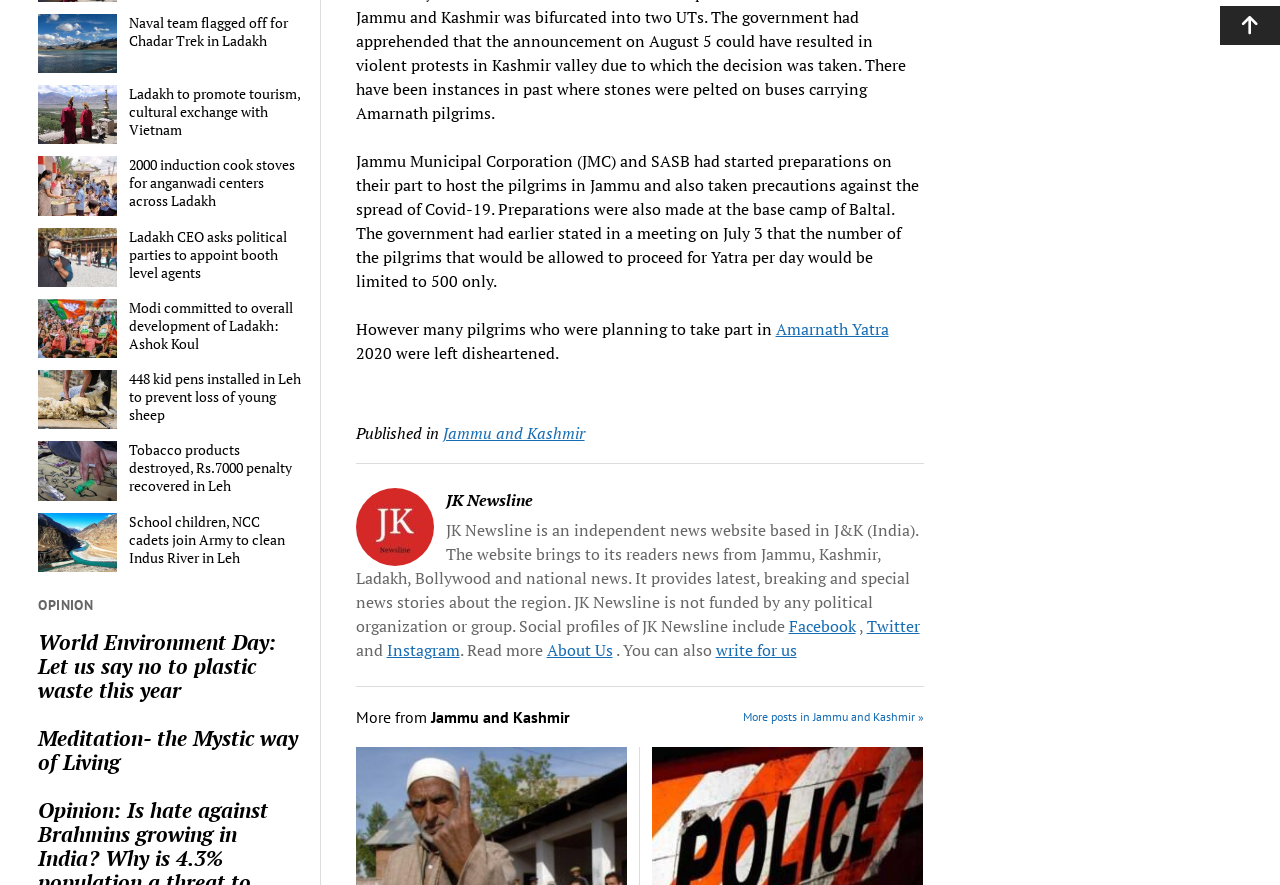What is the purpose of the button at the bottom right corner?
Please provide a comprehensive answer based on the information in the image.

I found the purpose of the button by looking at the button element with text 'Scroll to the top '. The text and the icon  suggest that the button is used to scroll to the top of the webpage.